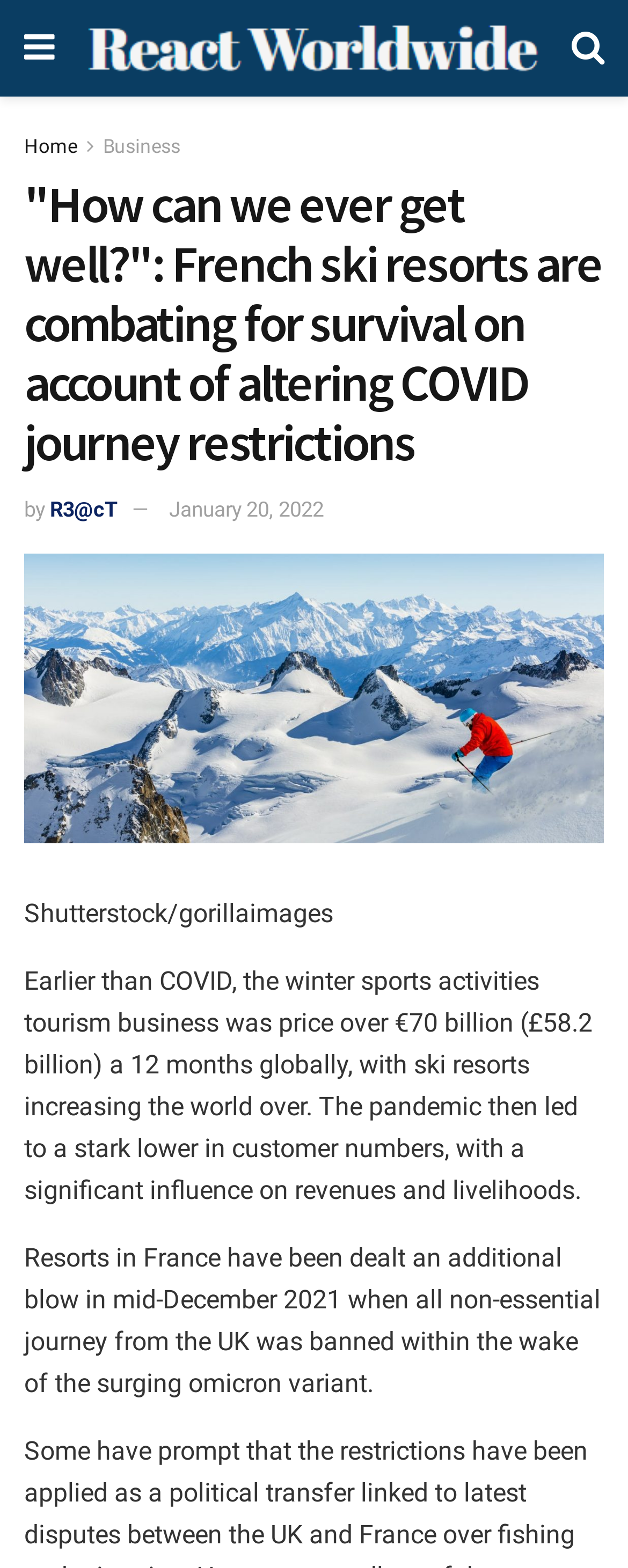Please answer the following question using a single word or phrase: 
When was the article published?

January 20, 2022